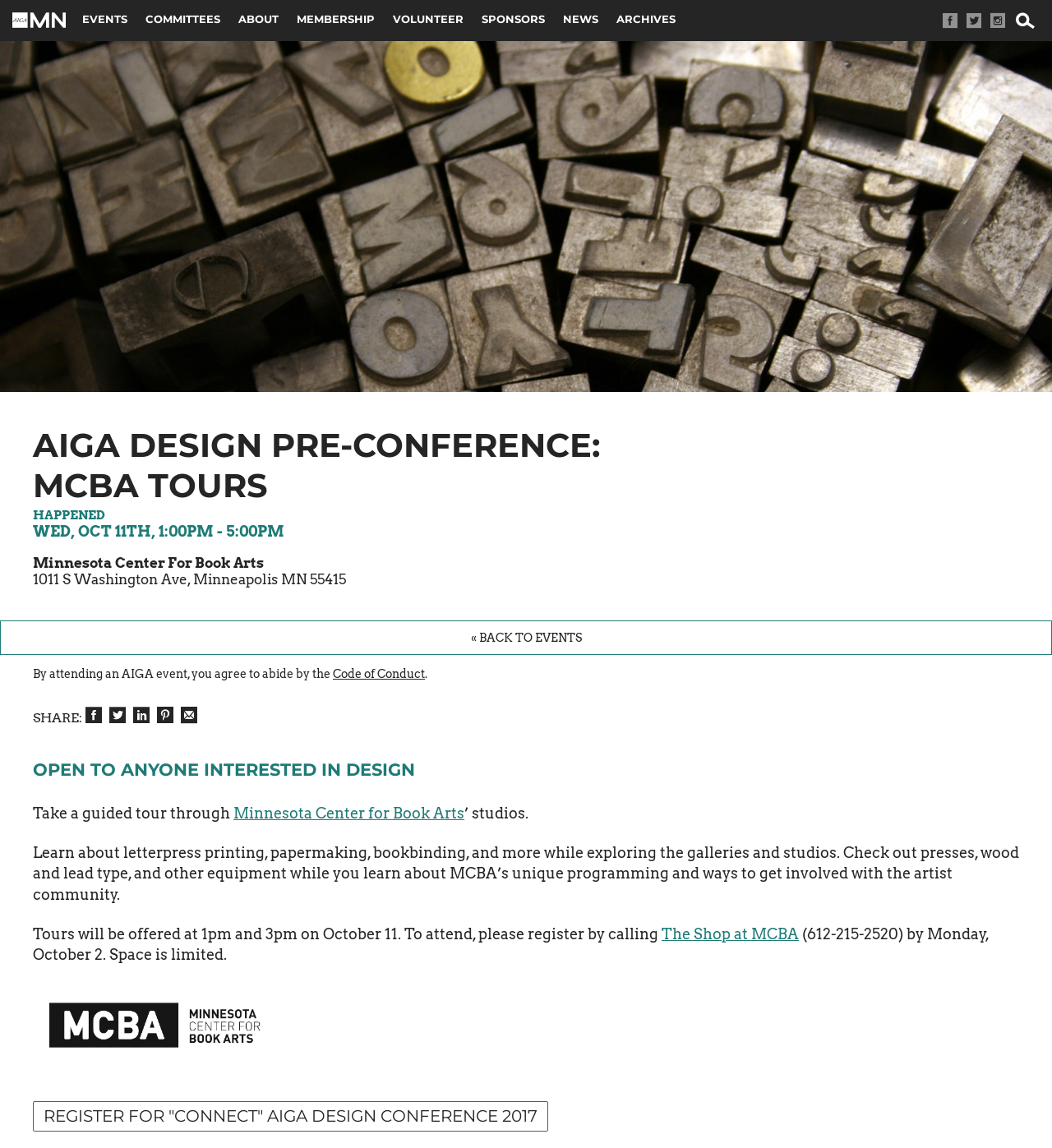What is the purpose of the event?
Using the image provided, answer with just one word or phrase.

Guided tour